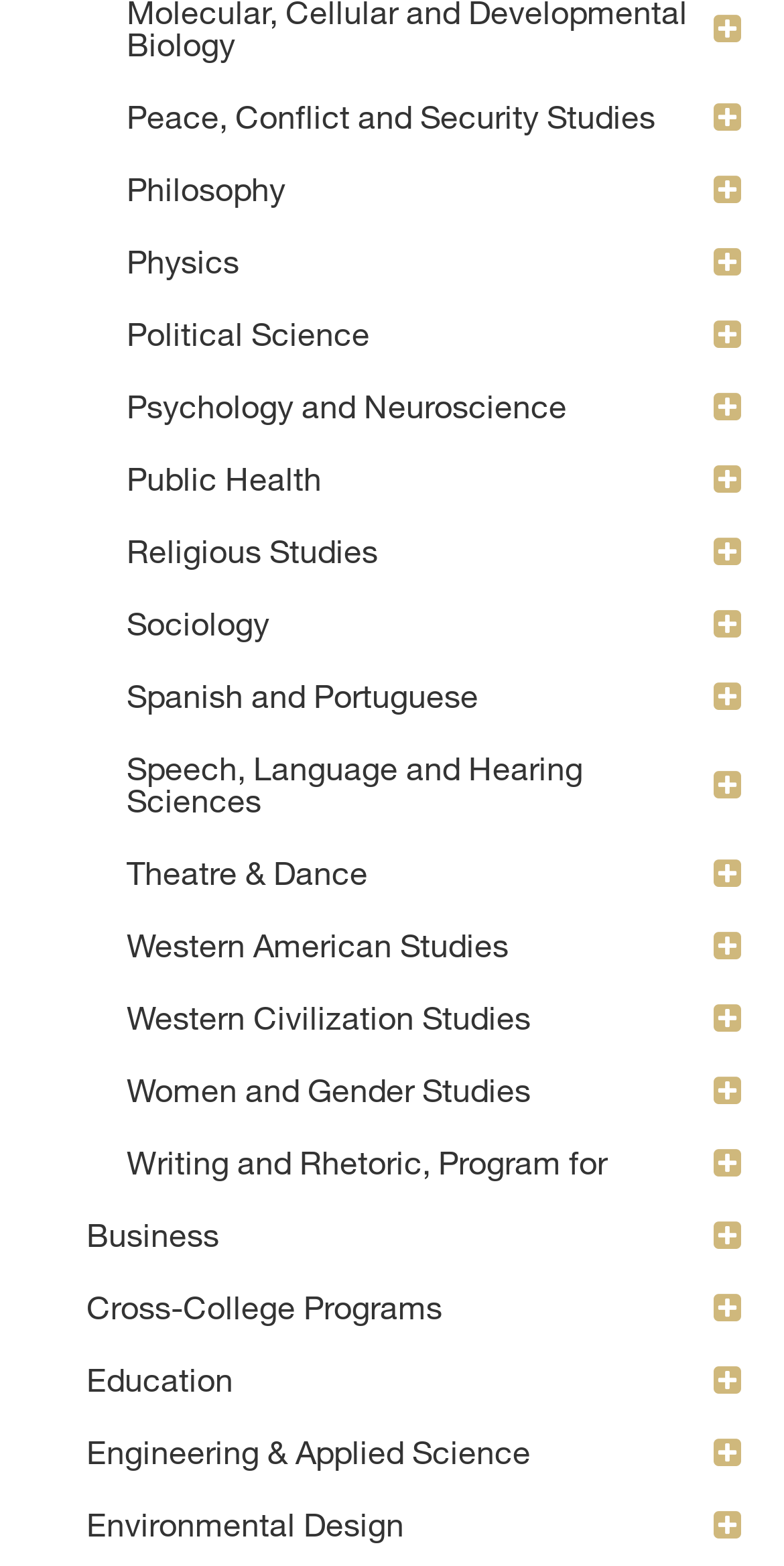Provide your answer in one word or a succinct phrase for the question: 
What is the first subject listed?

Peace, Conflict and Security Studies